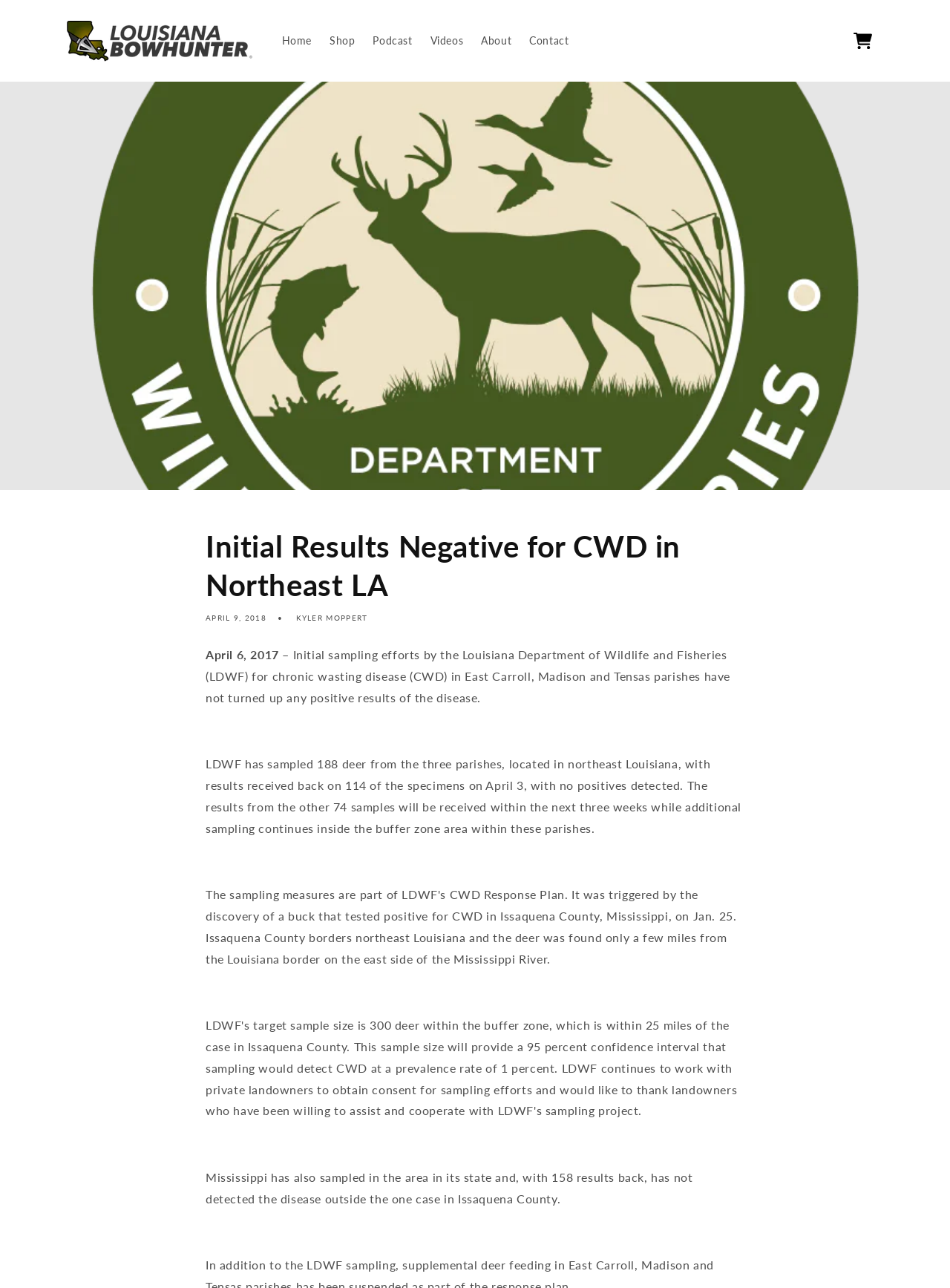How many results have been received back from the samples?
Look at the image and provide a detailed response to the question.

The text states that 'results received back on 114 of the specimens on April 3...'.